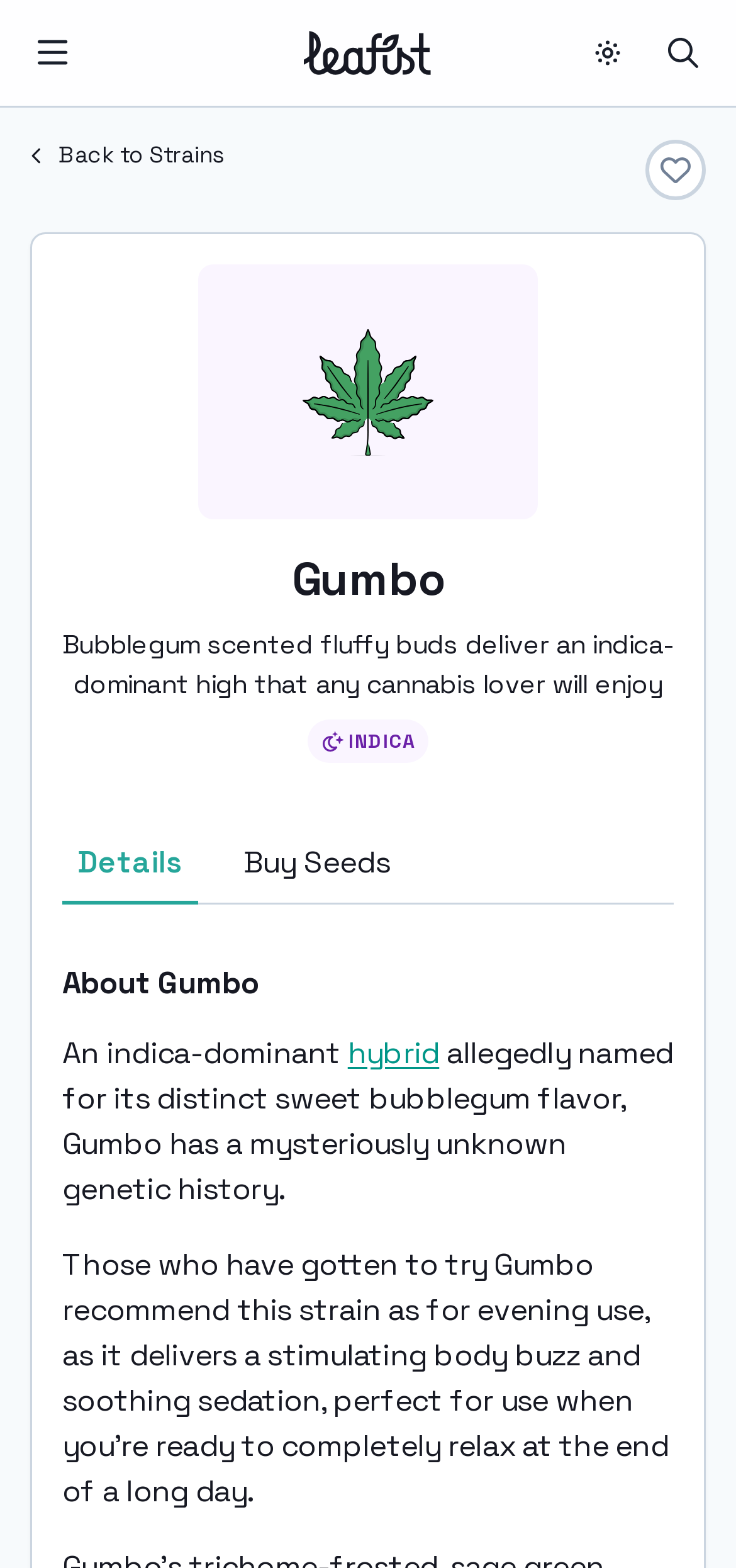Identify the bounding box coordinates necessary to click and complete the given instruction: "Click the 'Menu' button".

None